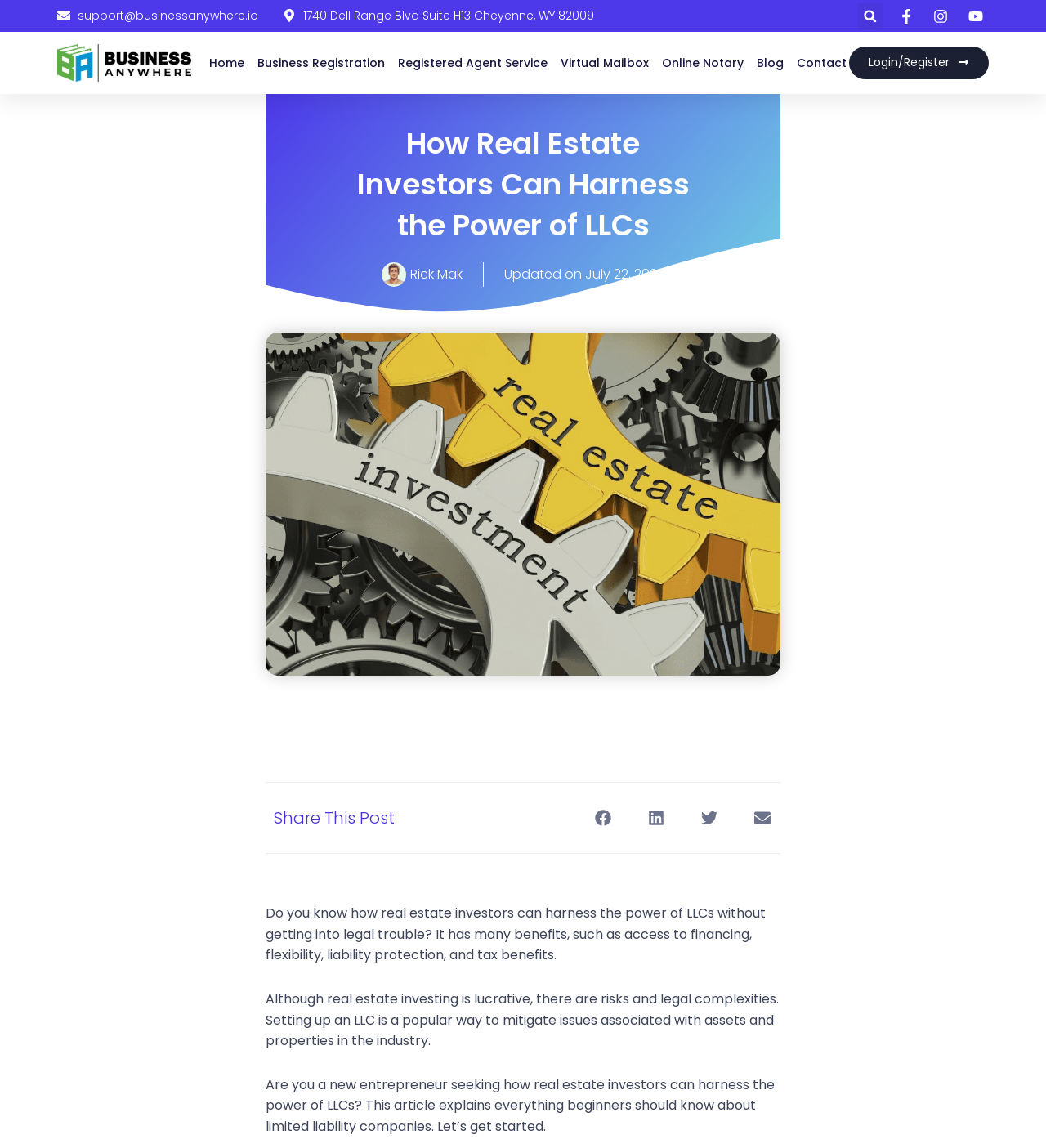When was the article updated?
Look at the screenshot and give a one-word or phrase answer.

July 22, 2023